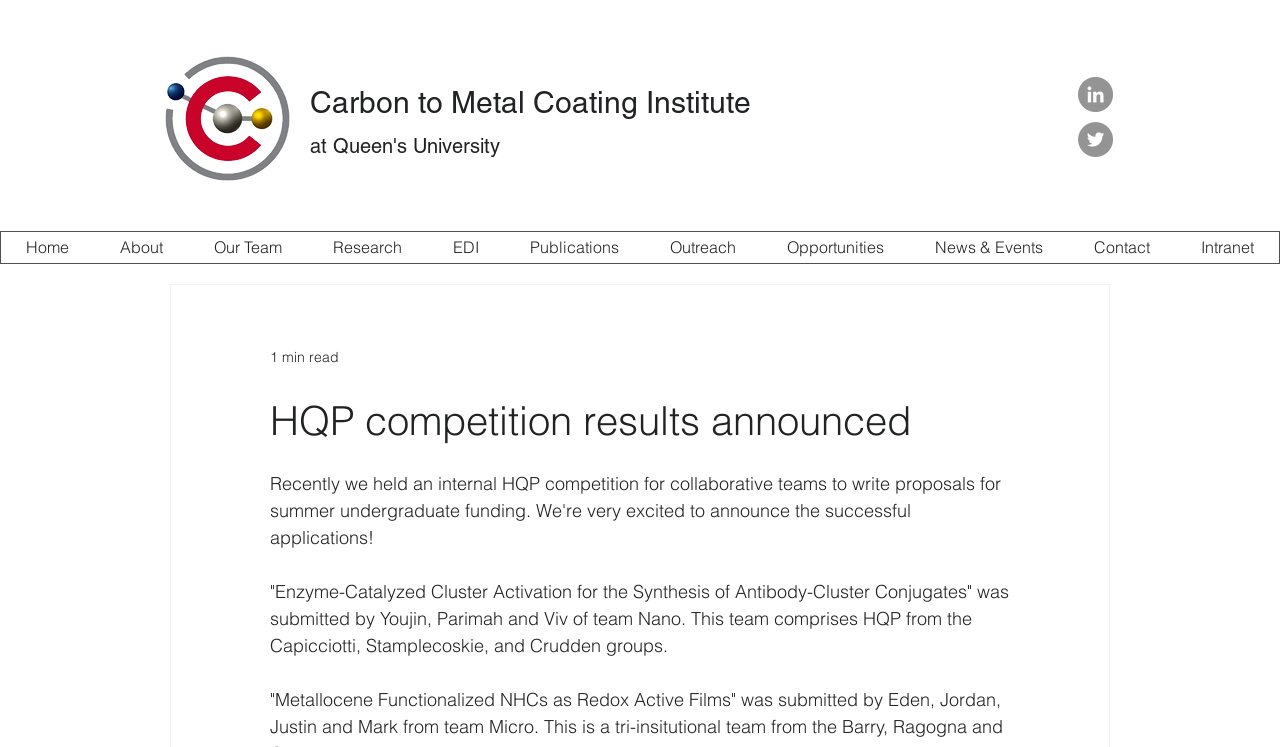Please extract the primary headline from the webpage.

Carbon to Metal Coating Institute